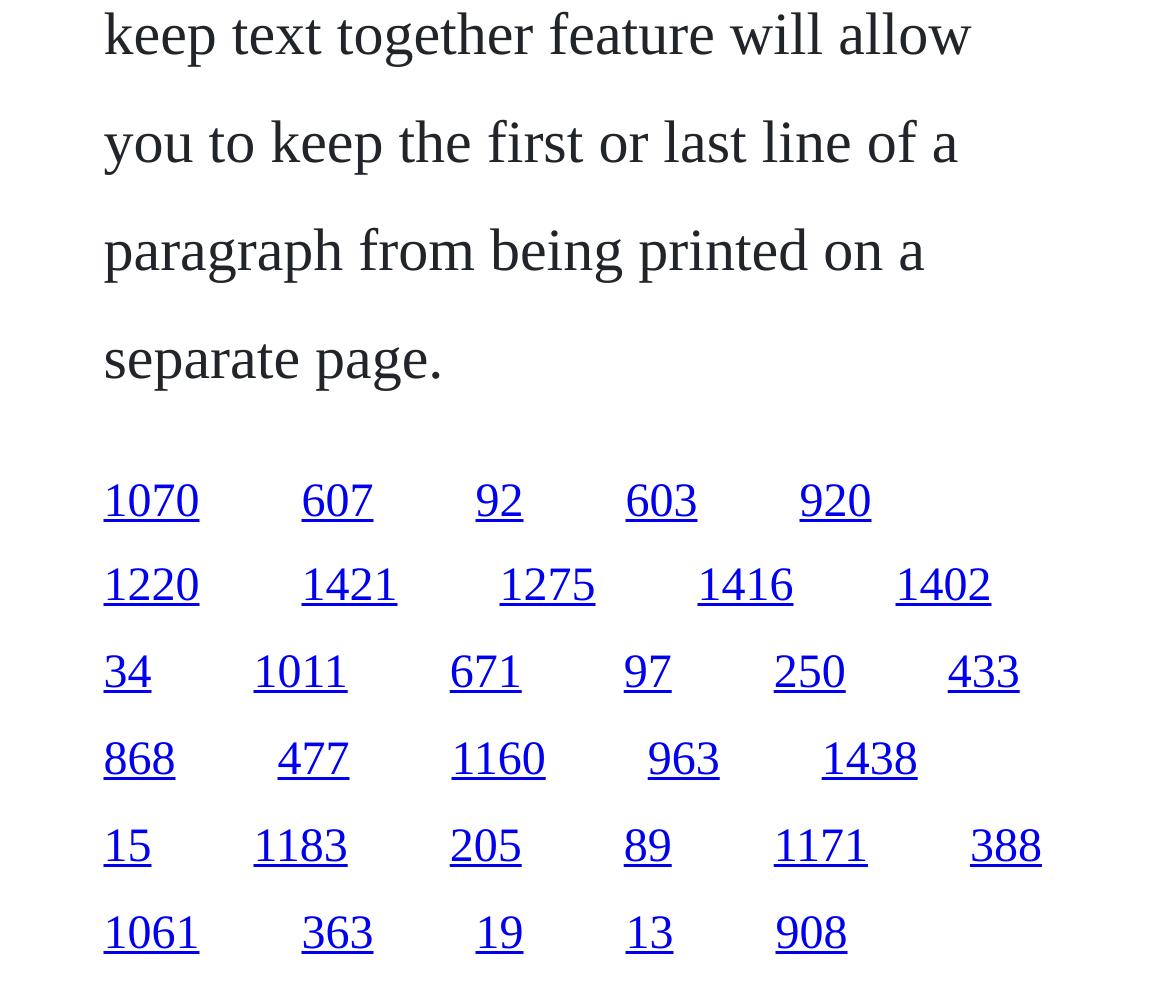Find the bounding box coordinates of the element you need to click on to perform this action: 'follow the fifteenth link'. The coordinates should be represented by four float values between 0 and 1, in the format [left, top, right, bottom].

[0.702, 0.733, 0.784, 0.784]